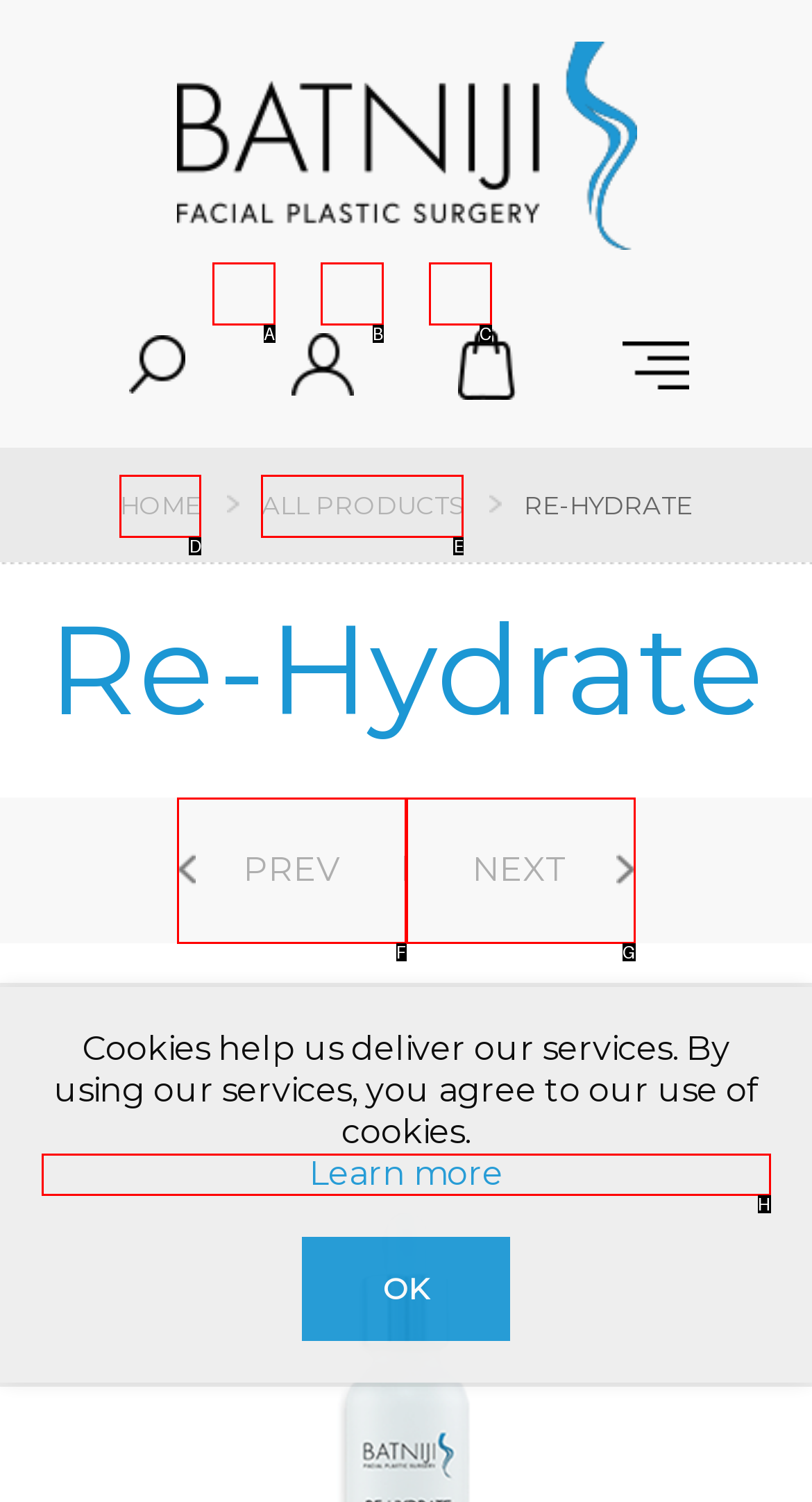Identify the option that best fits this description: aria-label="YouTube"
Answer with the appropriate letter directly.

C